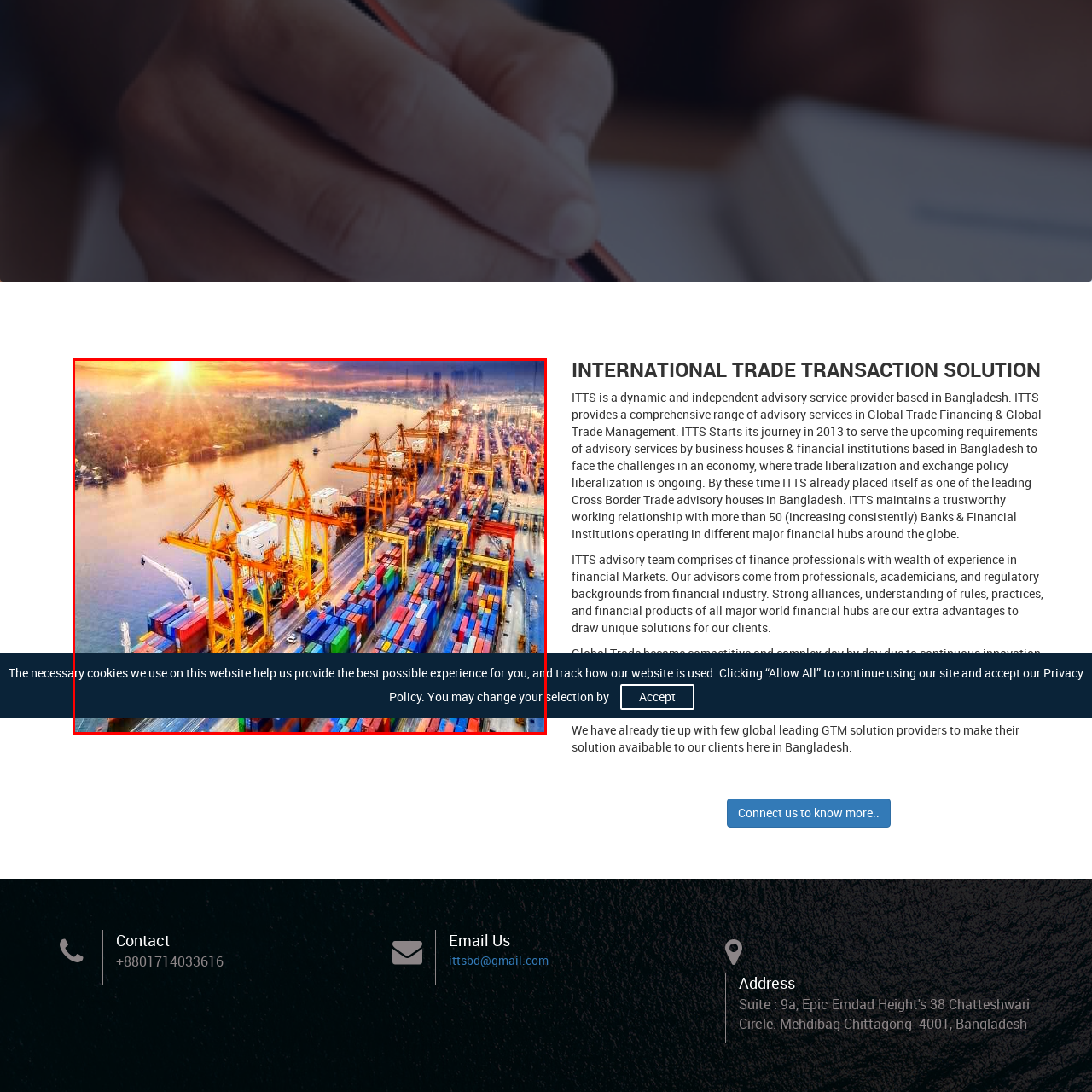Carefully analyze the image within the red boundary and describe it extensively.

This captivating aerial view showcases a bustling port scene at sunset, where numerous shipping containers are stacked and waiting for transport. Towering cranes dominate the landscape, poised to lift cargo from the ships docked along the waterfront. The soft glow of the setting sun reflects on the water, enhancing the vibrant colors of the containers, which are painted in a multitude of hues. This imagery emphasizes the global trade dynamics and logistics central to modern economies, particularly highlighting the challenges and innovations within international trade. The serene waterway contrasts with the industrial activity, illustrating the balance between nature and commerce in the context of global trade operations.